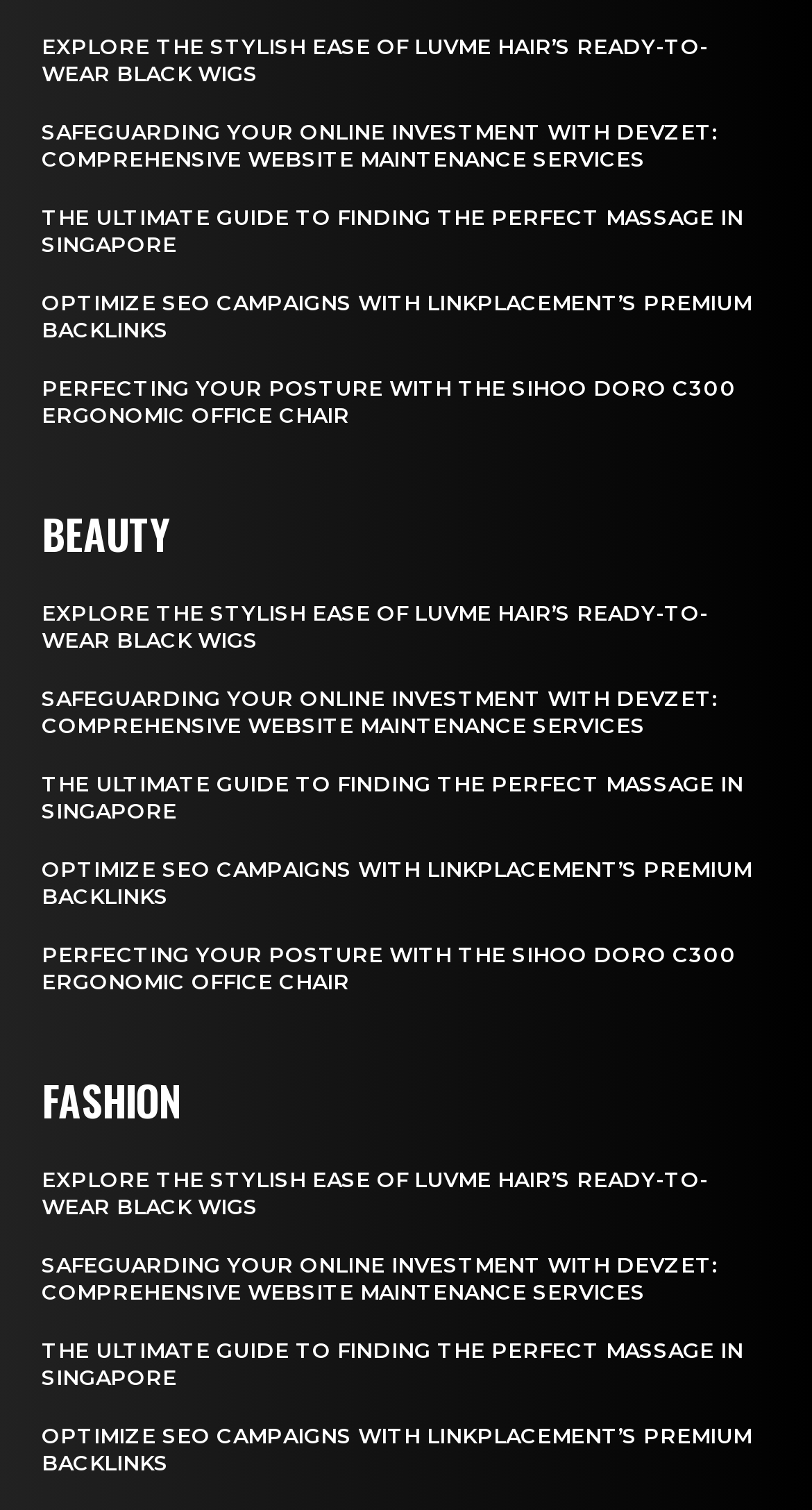Please determine the bounding box coordinates of the element to click in order to execute the following instruction: "Optimize SEO campaigns with Linkplacement's premium backlinks". The coordinates should be four float numbers between 0 and 1, specified as [left, top, right, bottom].

[0.051, 0.192, 0.926, 0.228]